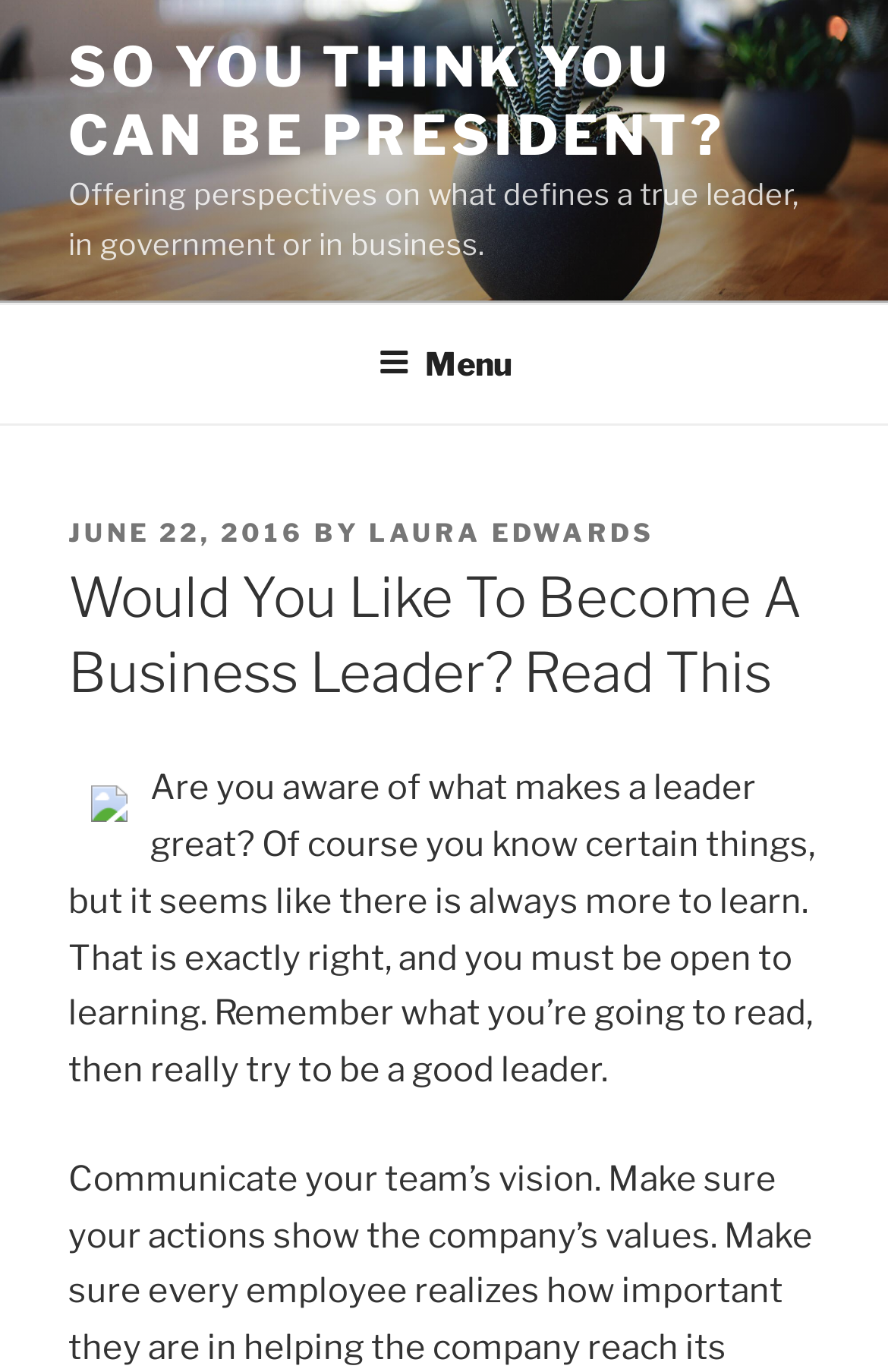Who is the author of the article?
Use the screenshot to answer the question with a single word or phrase.

Laura Edwards